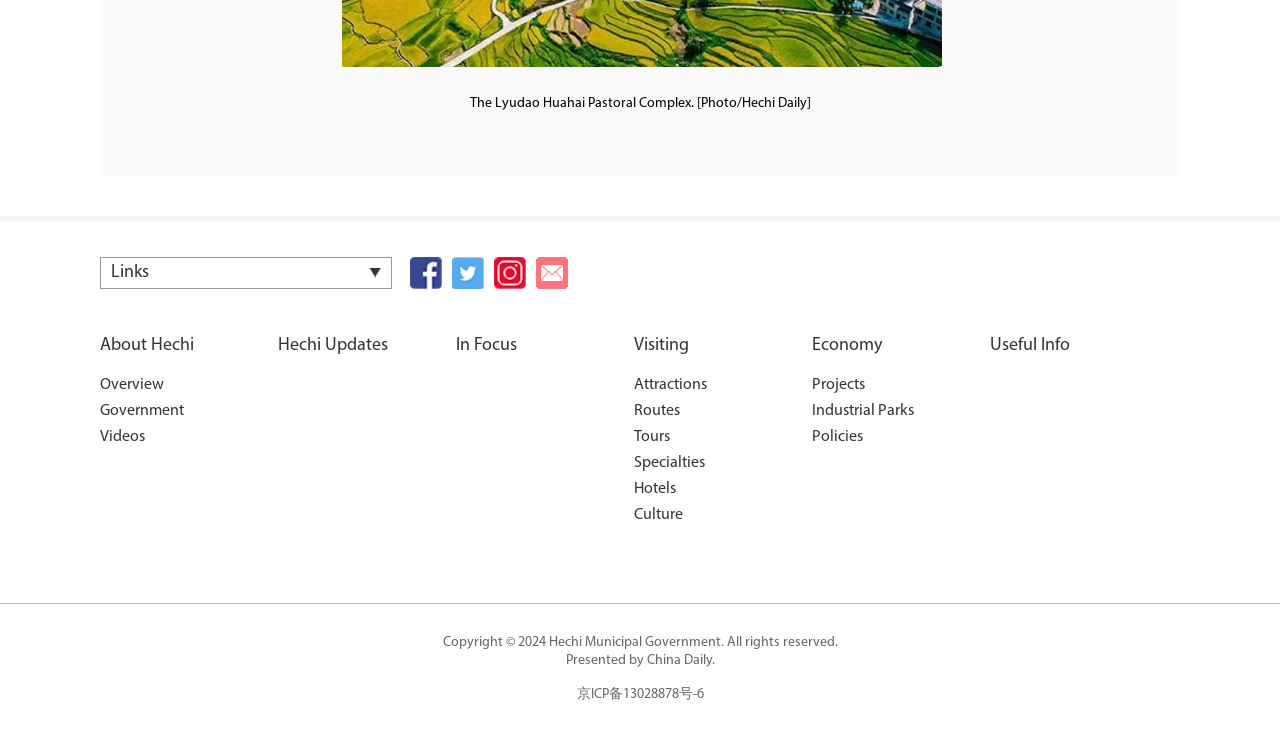Locate the bounding box of the UI element described by: "Tours" in the given webpage screenshot.

[0.495, 0.582, 0.588, 0.617]